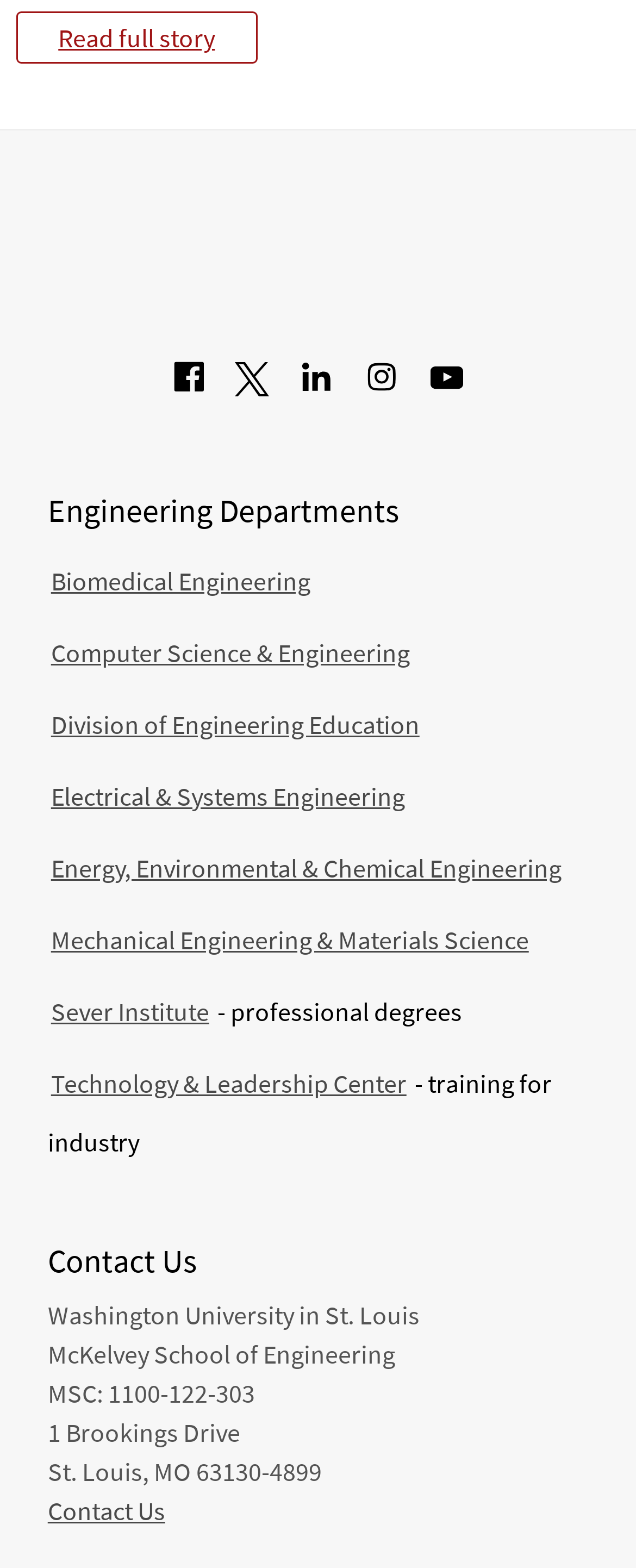Identify the bounding box coordinates for the element you need to click to achieve the following task: "Explore Biomedical Engineering". The coordinates must be four float values ranging from 0 to 1, formatted as [left, top, right, bottom].

[0.075, 0.347, 0.493, 0.393]